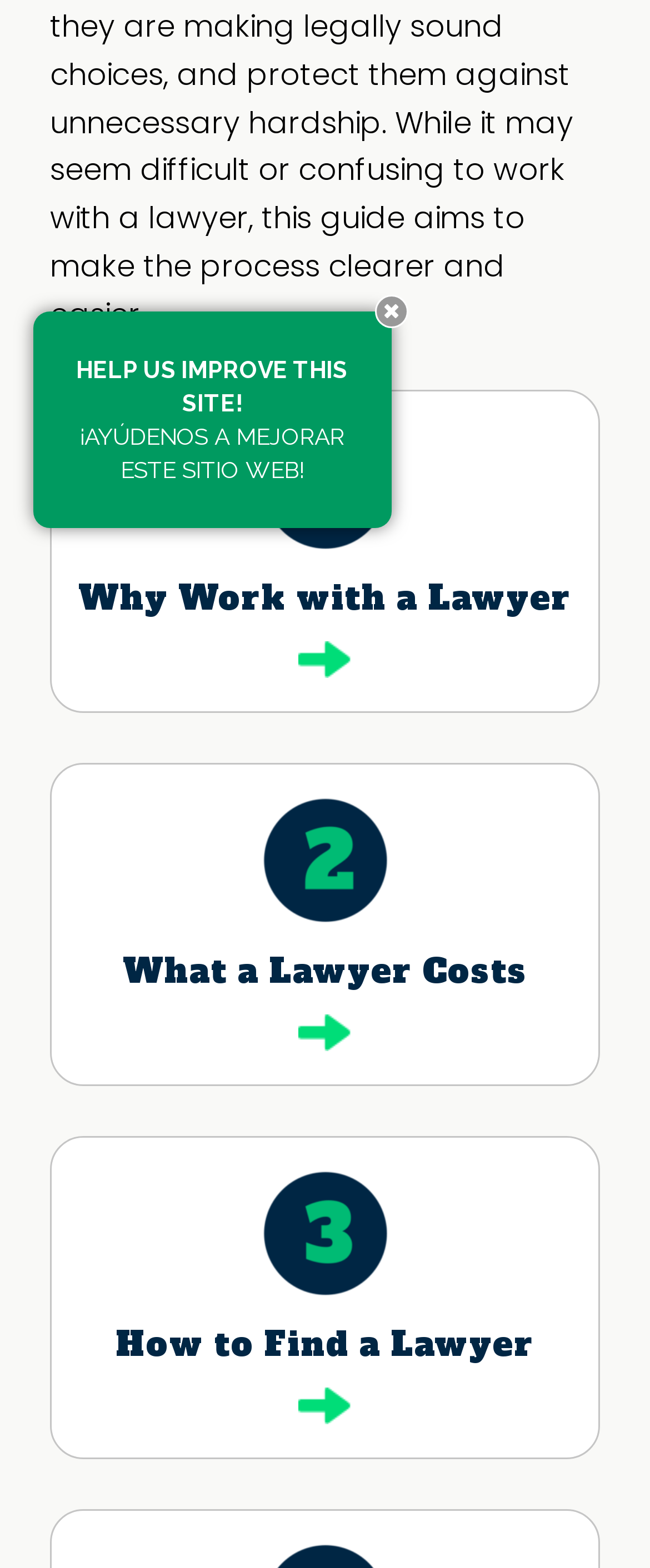Extract the bounding box coordinates of the UI element described by: "What a Lawyer Costs". The coordinates should include four float numbers ranging from 0 to 1, e.g., [left, top, right, bottom].

[0.077, 0.486, 0.923, 0.692]